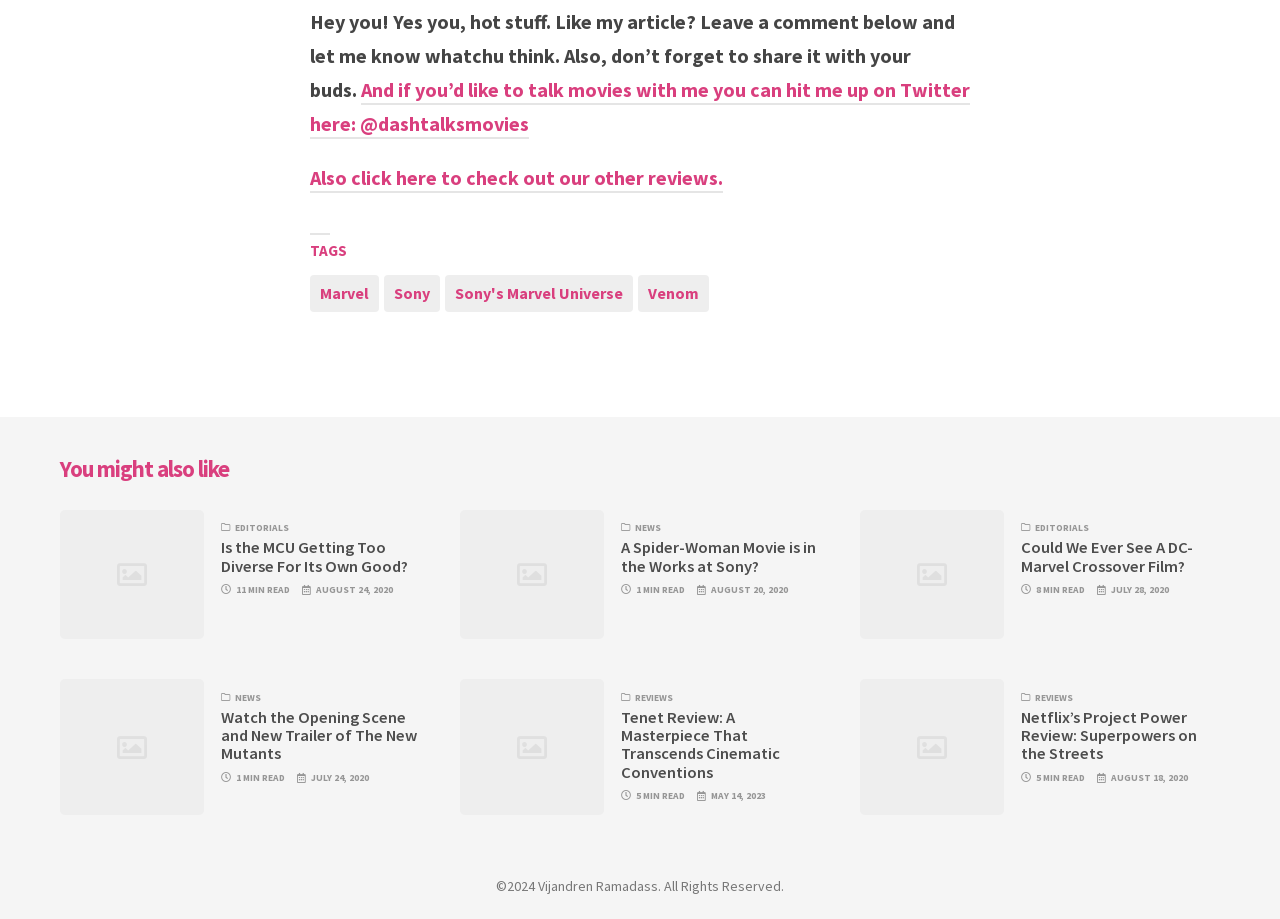Answer the question below in one word or phrase:
How many minutes does it take to read the second article?

1 MIN READ